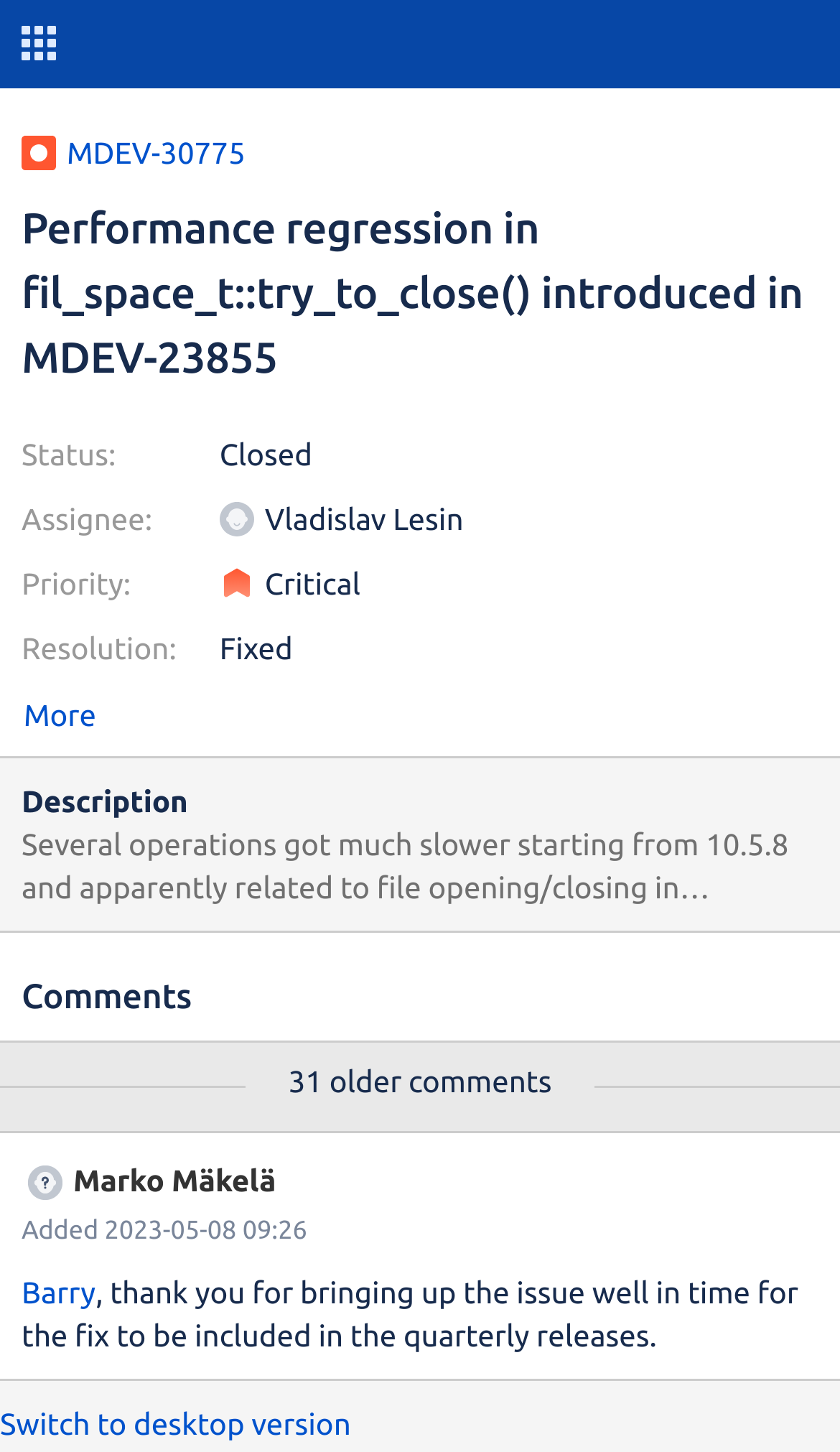Determine the bounding box for the HTML element described here: "Switch to desktop version". The coordinates should be given as [left, top, right, bottom] with each number being a float between 0 and 1.

[0.0, 0.967, 0.418, 0.991]